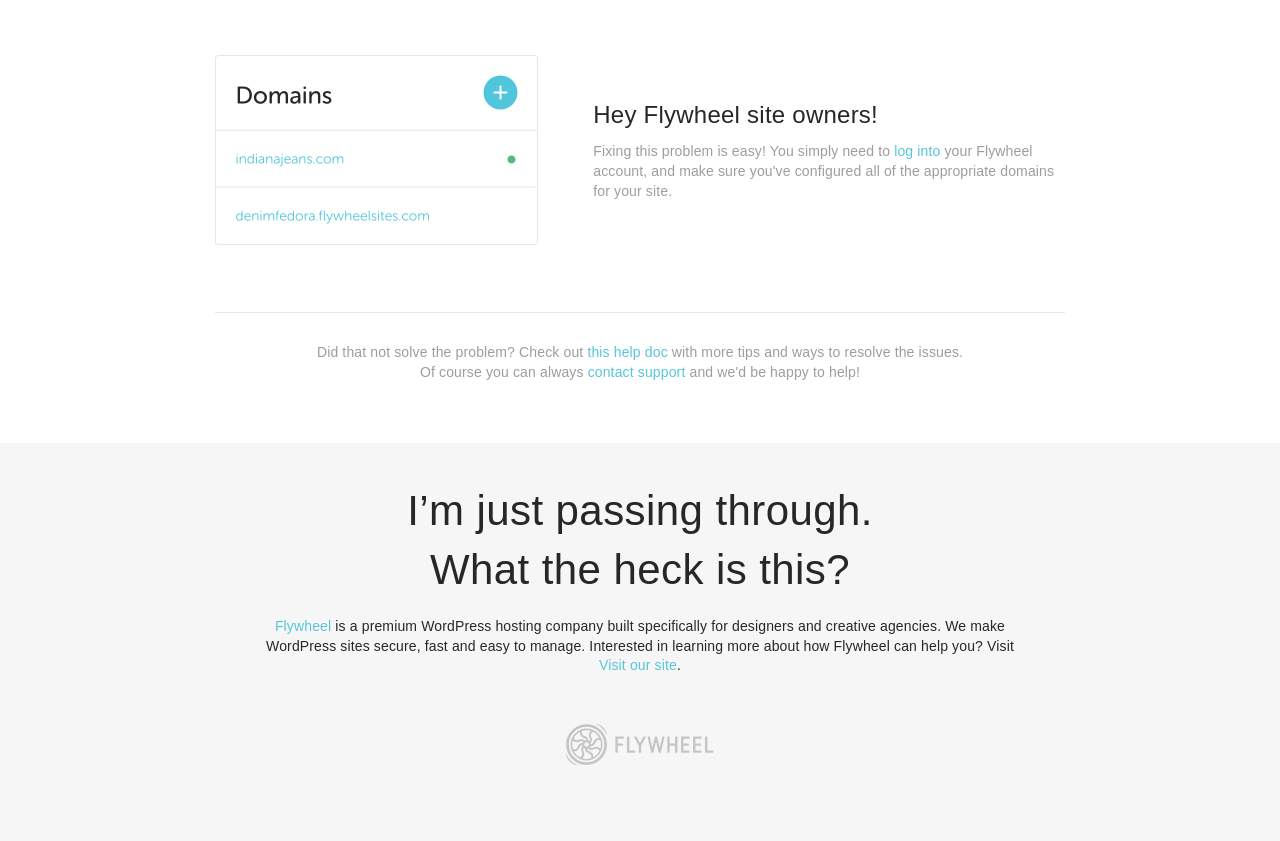Based on the element description Visit our site, identify the bounding box coordinates for the UI element. The coordinates should be in the format (top-left x, top-left y, bottom-right x, bottom-right y) and within the 0 to 1 range.

[0.468, 0.782, 0.529, 0.801]